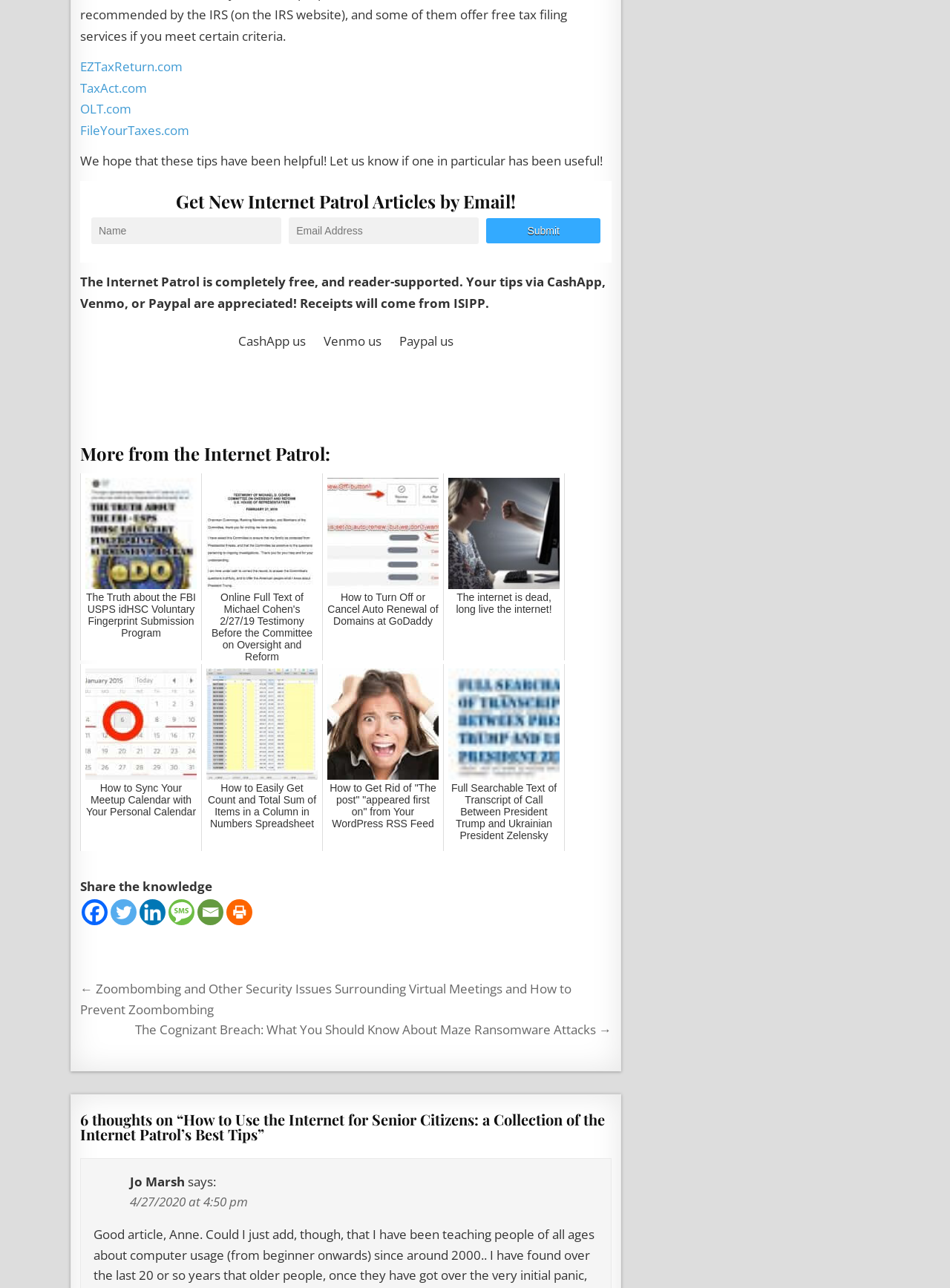Answer the question below in one word or phrase:
What is the topic of the article 'The Truth about the FBI USPS idHSC Voluntary Fingerprint Submission Program'?

FBI USPS idHSC program